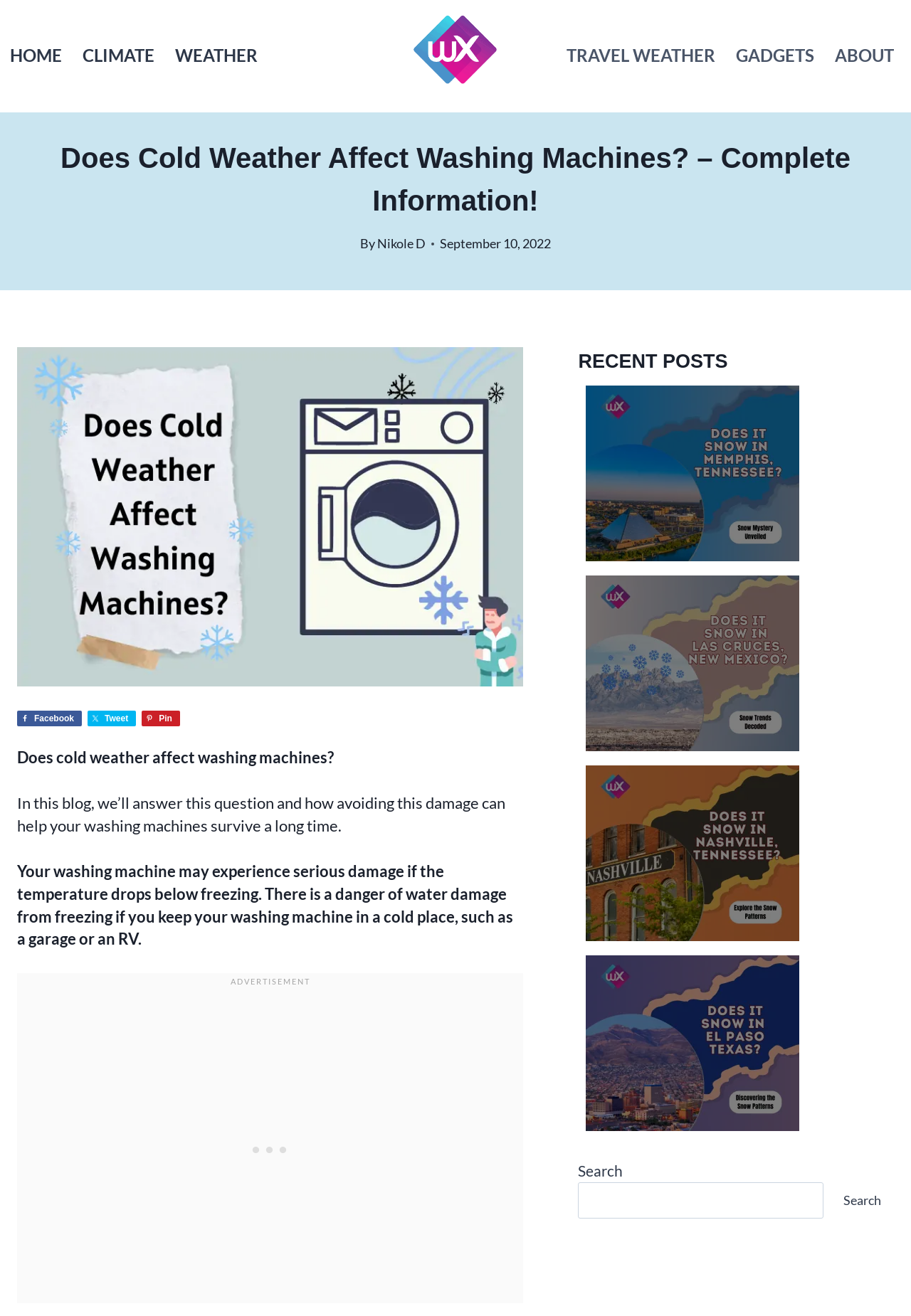Determine the bounding box coordinates of the section I need to click to execute the following instruction: "Read the article about Does It Snow in Memphis Tennessee?". Provide the coordinates as four float numbers between 0 and 1, i.e., [left, top, right, bottom].

[0.643, 0.293, 0.877, 0.426]